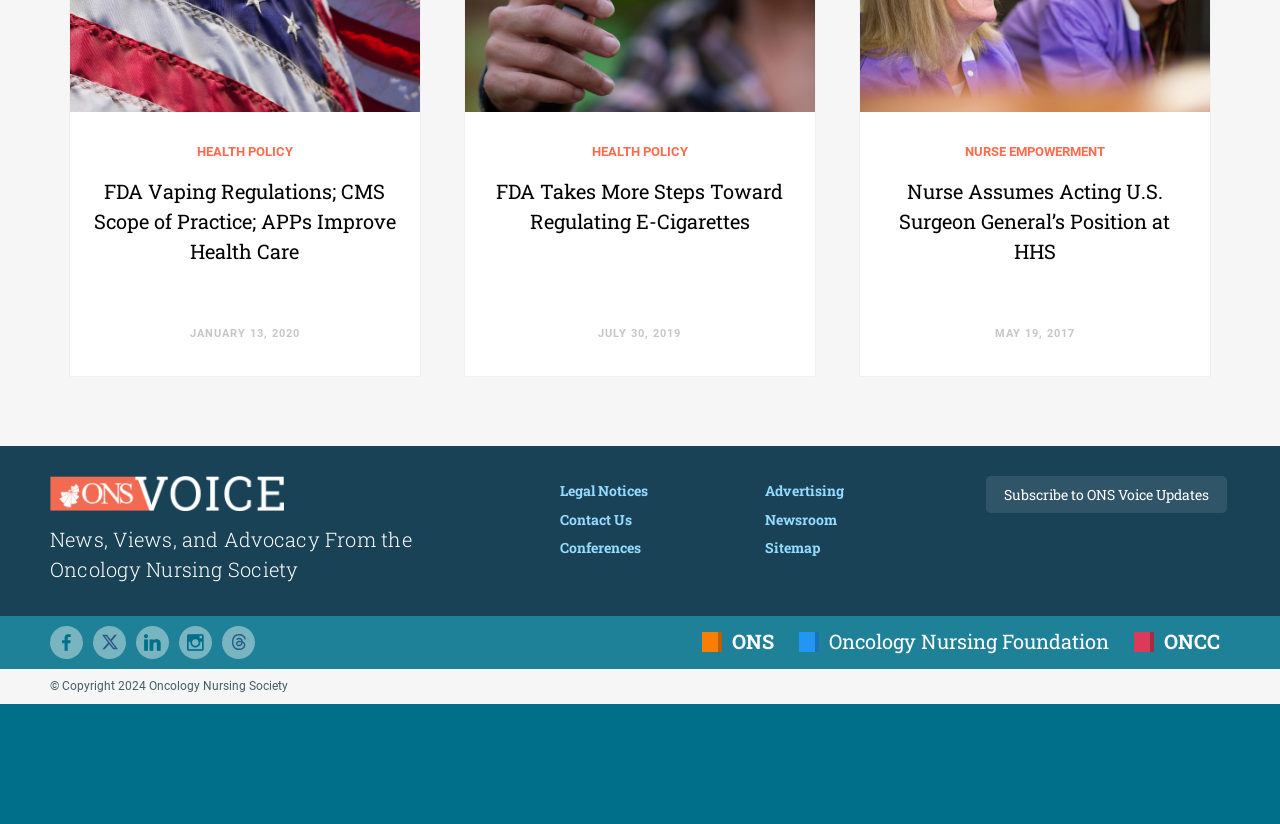Please locate the bounding box coordinates of the element's region that needs to be clicked to follow the instruction: "Check the 'Legal Notices' page". The bounding box coordinates should be provided as four float numbers between 0 and 1, i.e., [left, top, right, bottom].

[0.438, 0.584, 0.507, 0.607]